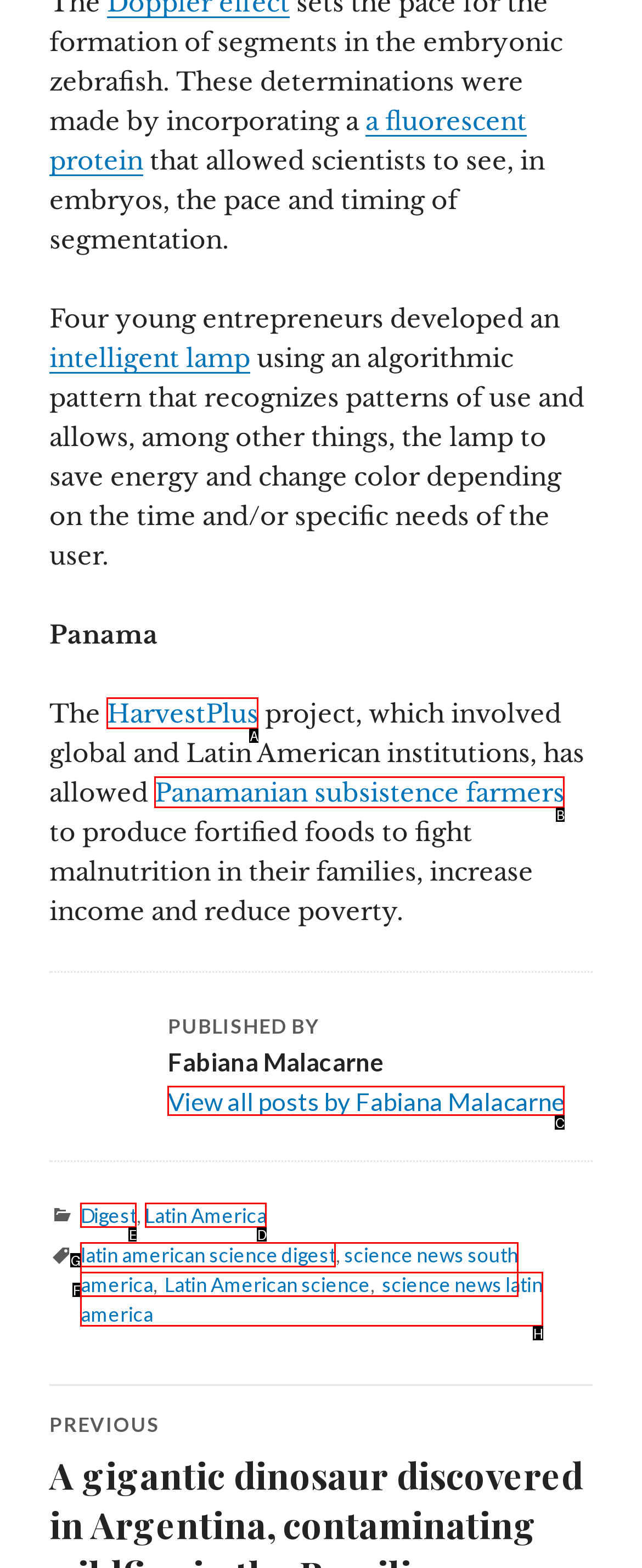Tell me which one HTML element I should click to complete the following task: explore the Latin America category Answer with the option's letter from the given choices directly.

D